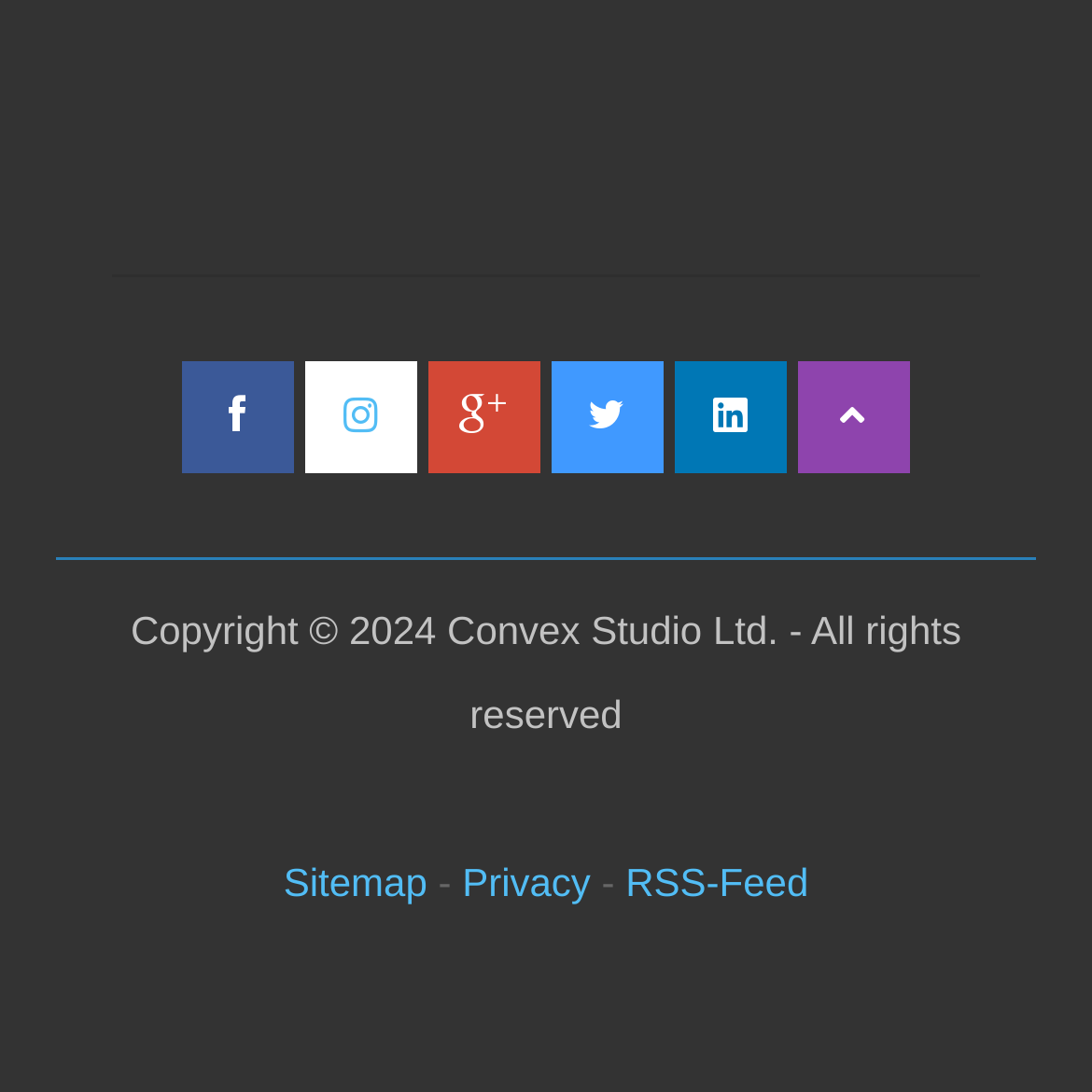What social media platforms are linked?
Based on the visual content, answer with a single word or a brief phrase.

Facebook, Instagram, Twitter, Linkedin